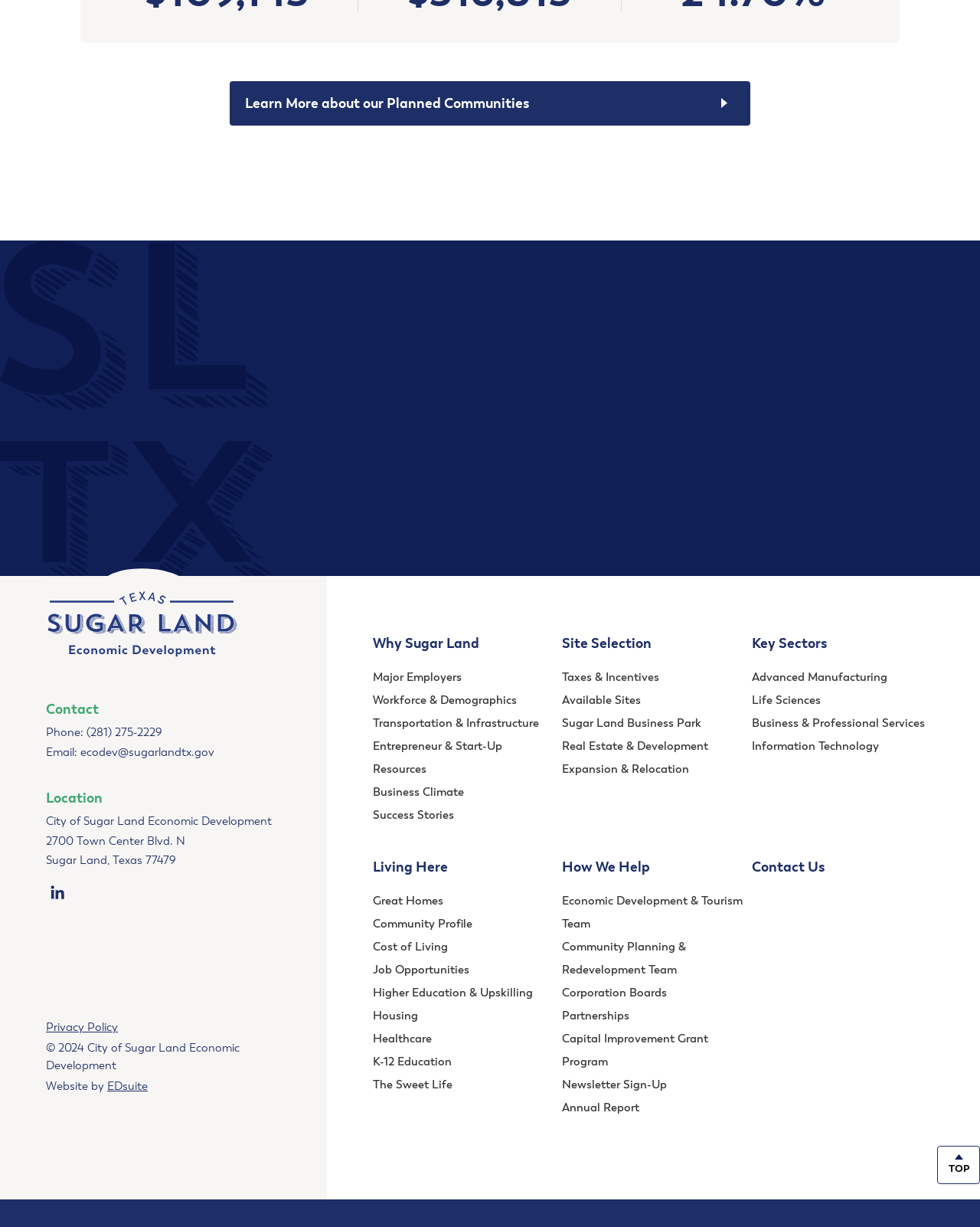Can you specify the bounding box coordinates of the area that needs to be clicked to fulfill the following instruction: "View success stories"?

[0.38, 0.658, 0.463, 0.67]